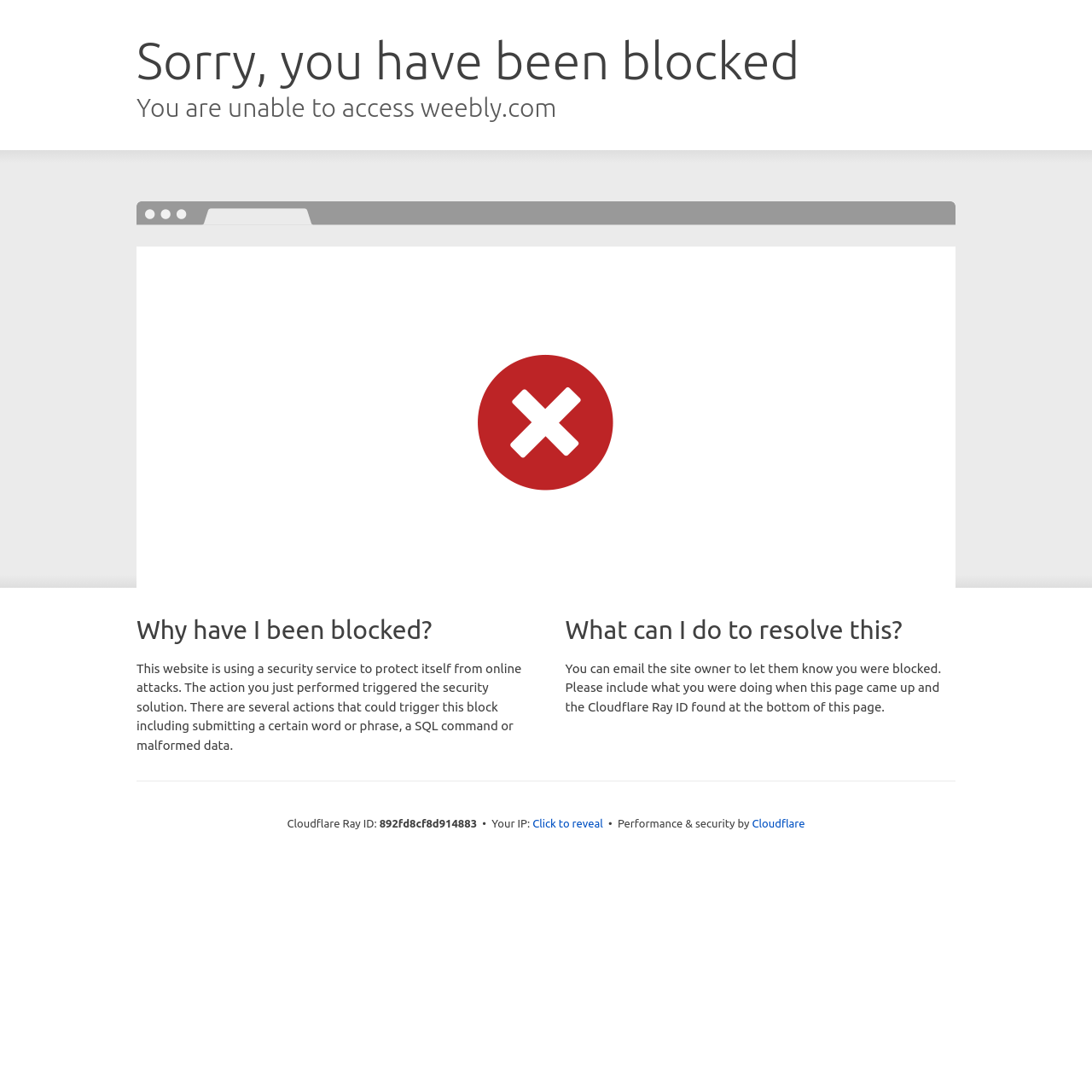Using the information in the image, give a comprehensive answer to the question: 
What is the ID of the Cloudflare Ray?

The Cloudflare Ray ID is mentioned in the StaticText 'Cloudflare Ray ID:' followed by the ID '892fd8cf8d914883'.